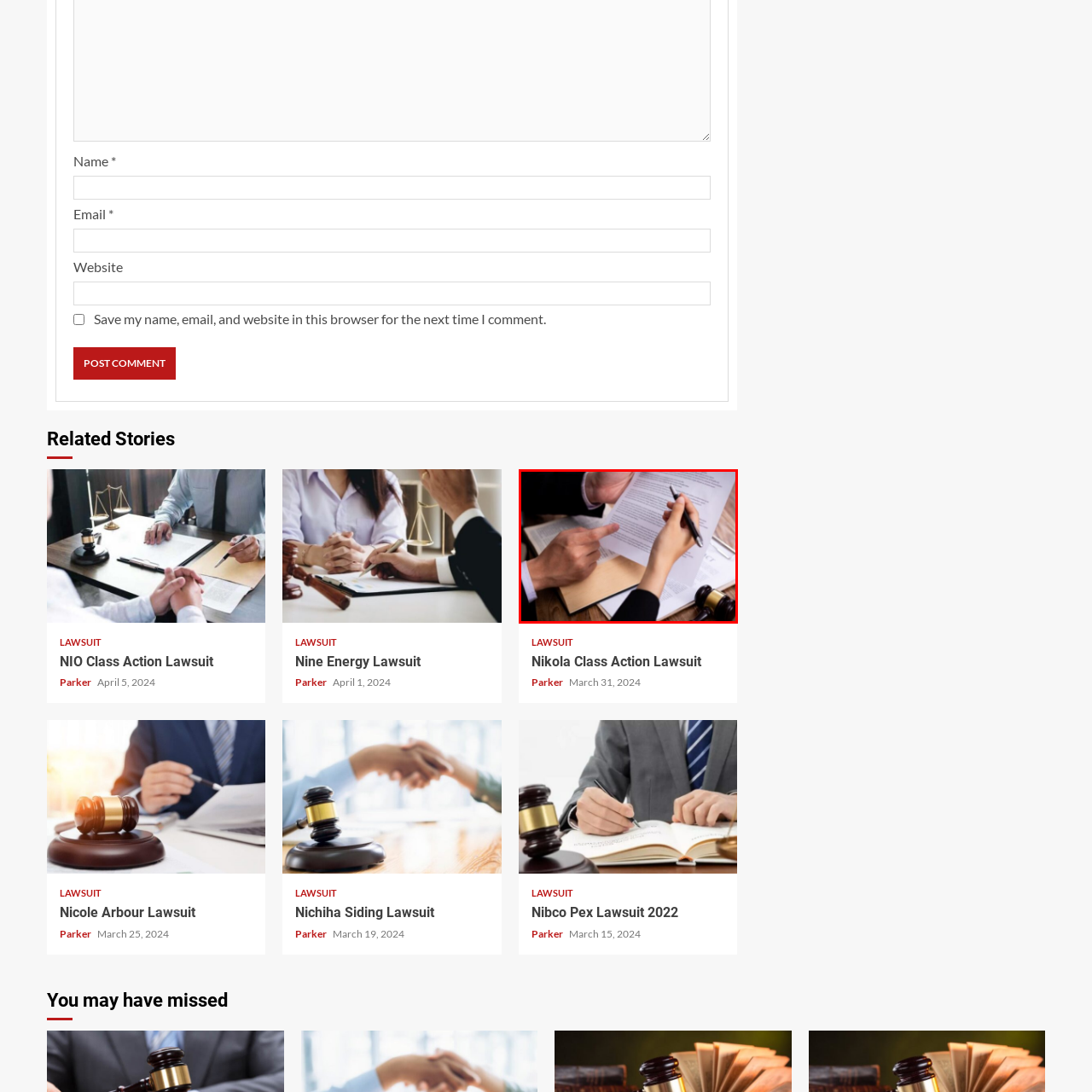Offer an in-depth description of the scene contained in the red rectangle.

The image depicts a close-up view of a legal consultation, showcasing two hands actively engaged in discussion over a document. One hand, belonging to a person dressed in a formal suit, is pointing at a page filled with text, while the other hand holds a pen poised for notes or signatures. In the background, a wooden table is visible, adorned with legal documents and a gavel, symbolizing the seriousness of the matter at hand. This scene captures a moment of deliberation, likely related to a class action lawsuit, reflecting the essence of legal scrutiny and professional engagement in the legal field.